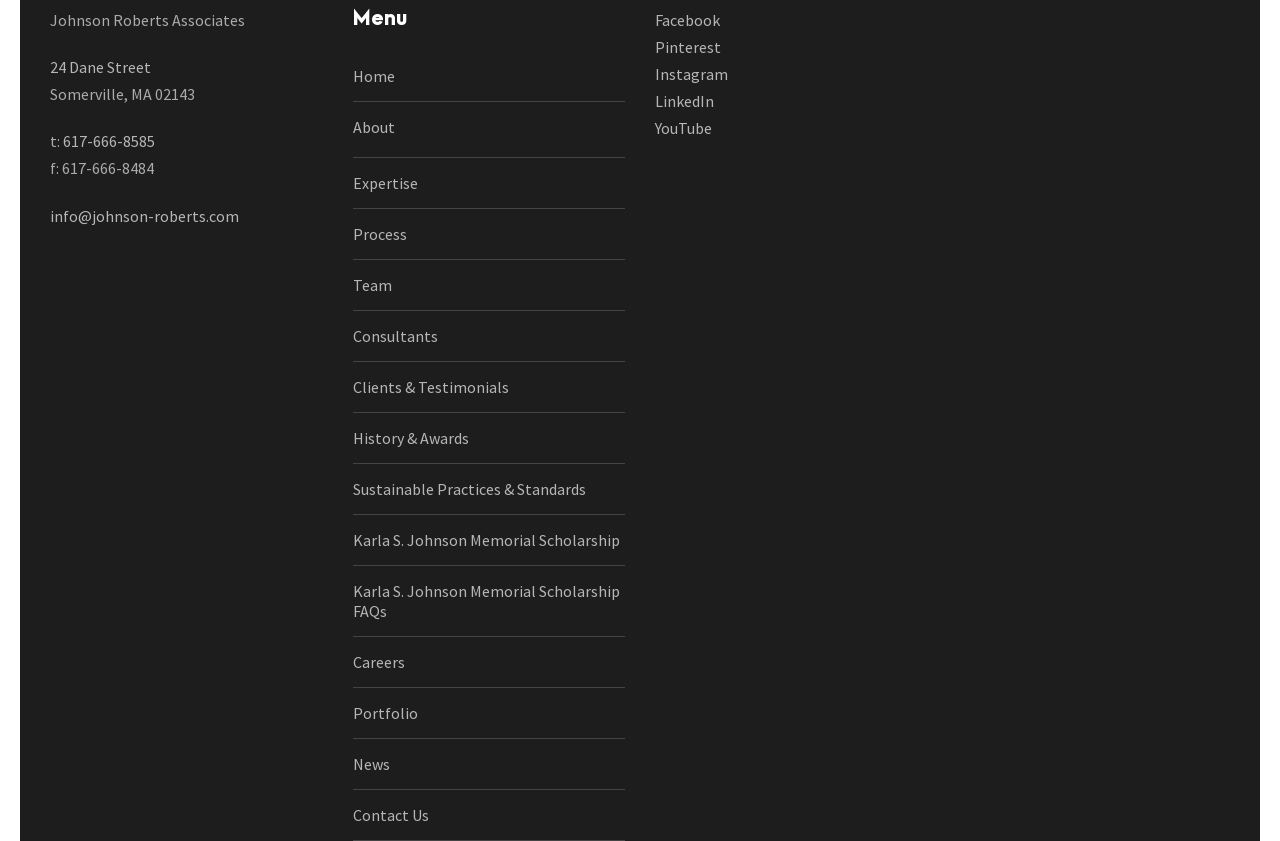Specify the bounding box coordinates of the area to click in order to follow the given instruction: "view the expertise."

[0.275, 0.205, 0.326, 0.229]